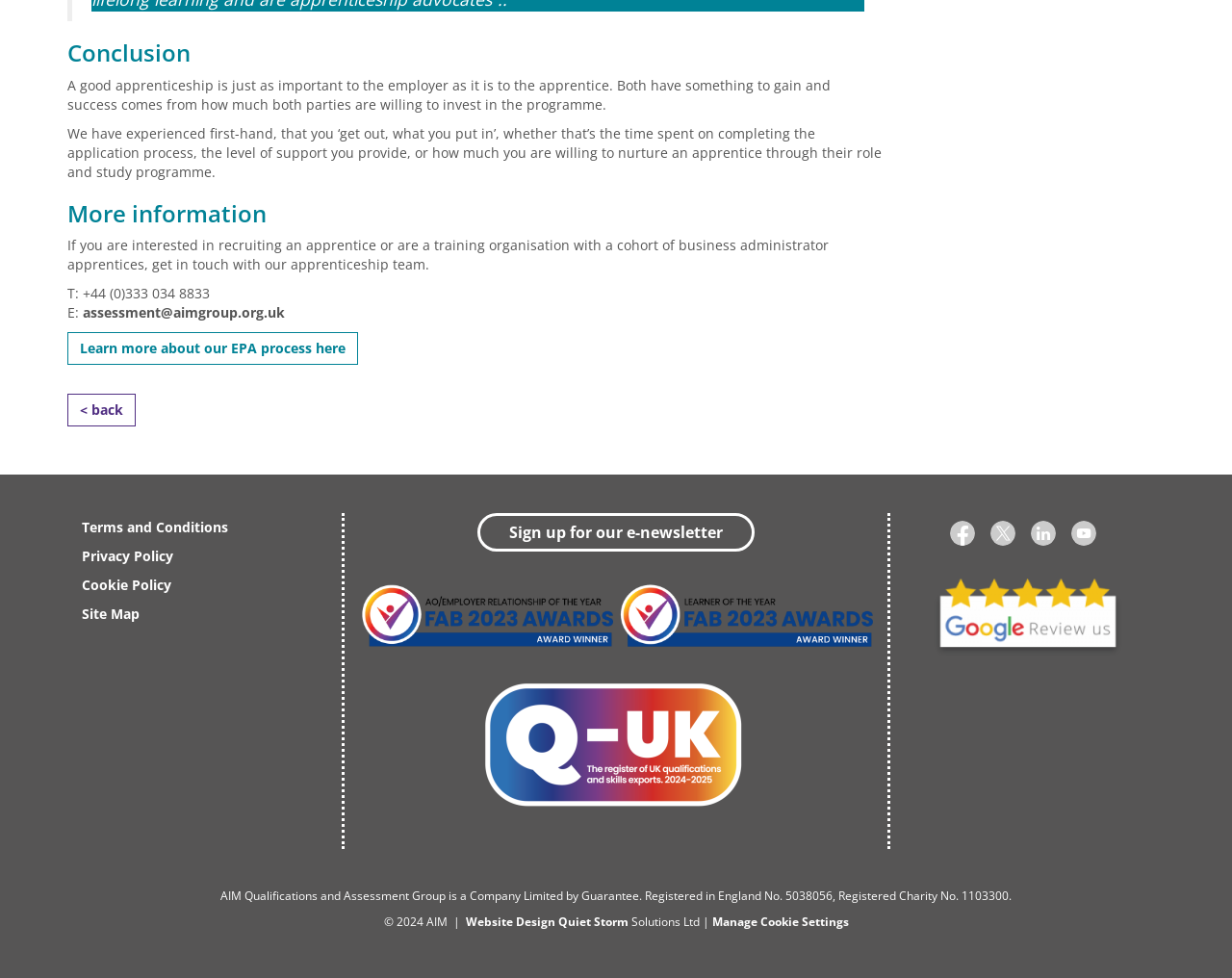Determine the bounding box coordinates of the UI element described by: "assessment@aimgroup.org.uk".

[0.067, 0.31, 0.234, 0.329]